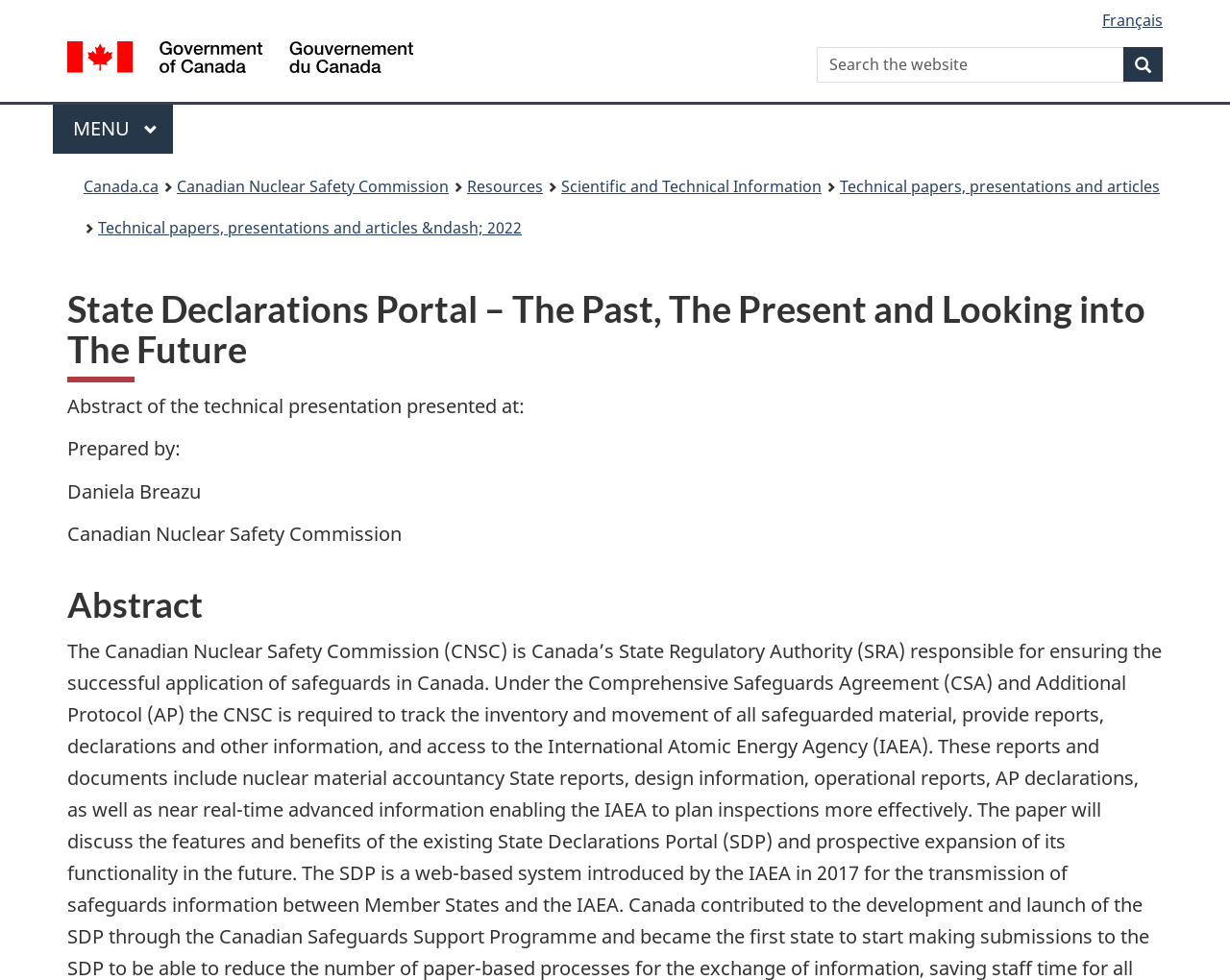Please answer the following question as detailed as possible based on the image: 
What is the name of the organization that prepared the technical presentation?

I found the organization's name by looking at the static text 'Prepared by:' and the organization's name 'Canadian Nuclear Safety Commission' below it, which suggests that they prepared the technical presentation.